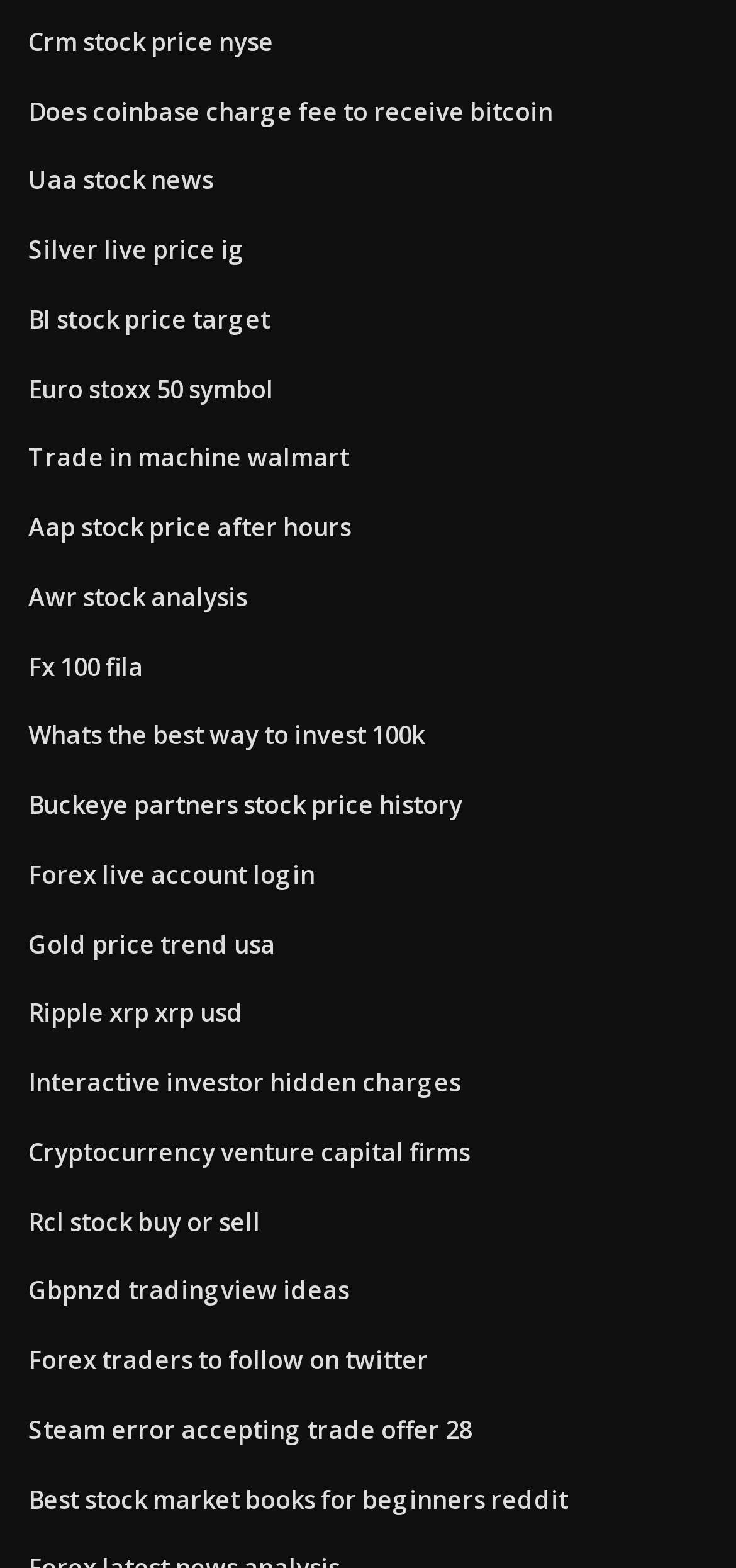Can you give a detailed response to the following question using the information from the image? Are there any links related to cryptocurrency?

By scanning the link texts, I can see that there are links related to cryptocurrency, such as 'Ripple xrp xrp usd' and 'Cryptocurrency venture capital firms', which suggest that the webpage has content related to cryptocurrency.